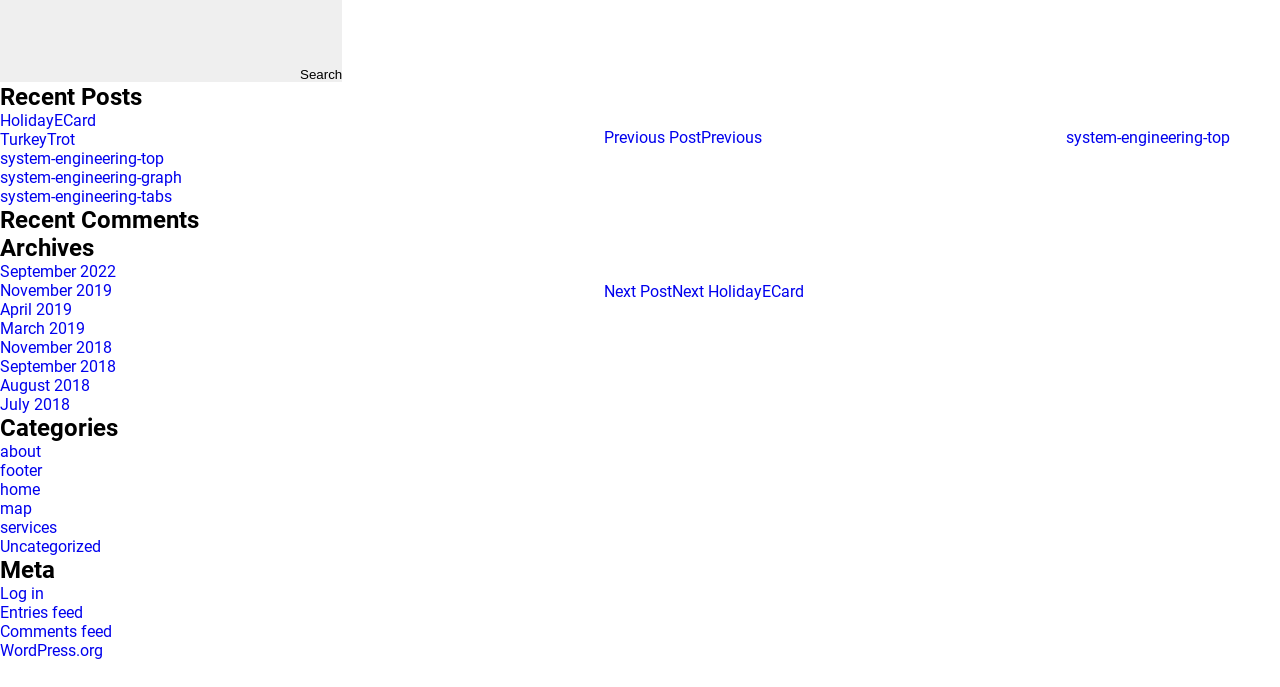Identify the bounding box coordinates for the region to click in order to carry out this instruction: "View archives for September 2022". Provide the coordinates using four float numbers between 0 and 1, formatted as [left, top, right, bottom].

[0.0, 0.381, 0.091, 0.409]